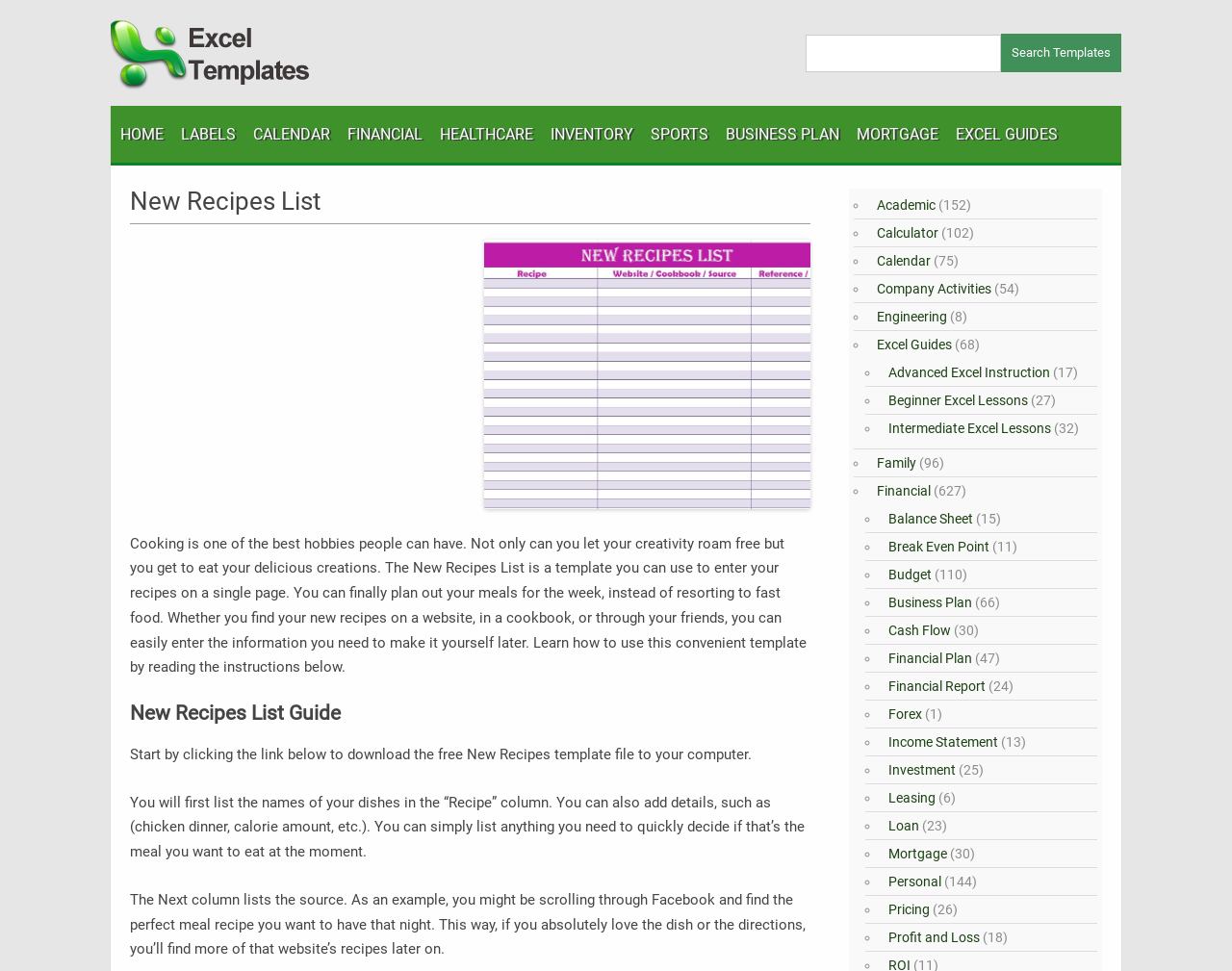Identify the bounding box coordinates of the specific part of the webpage to click to complete this instruction: "Click on the HOME link".

[0.098, 0.109, 0.133, 0.168]